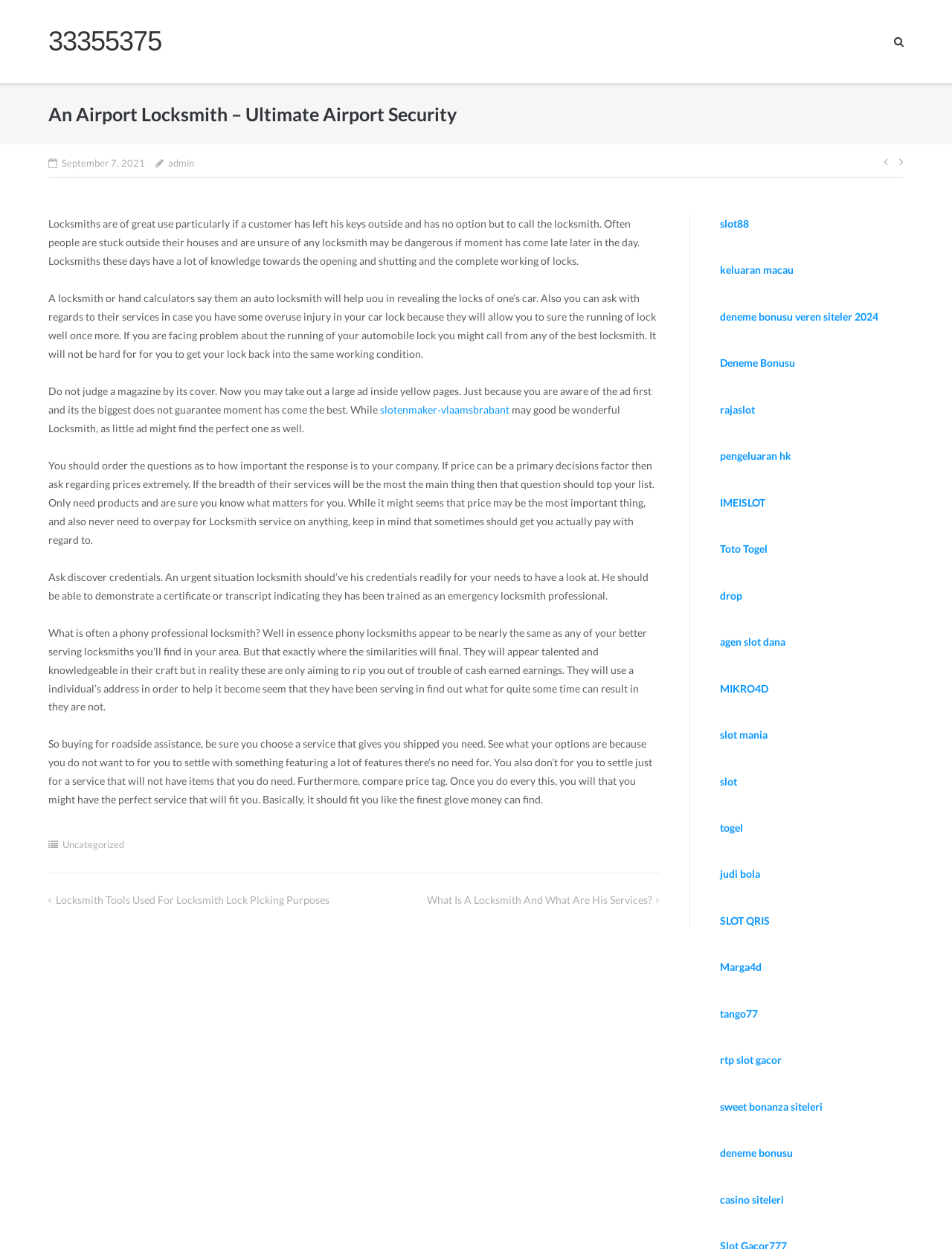Please identify the bounding box coordinates of the element that needs to be clicked to perform the following instruction: "Check the 'Uncategorized' category".

[0.066, 0.671, 0.13, 0.681]